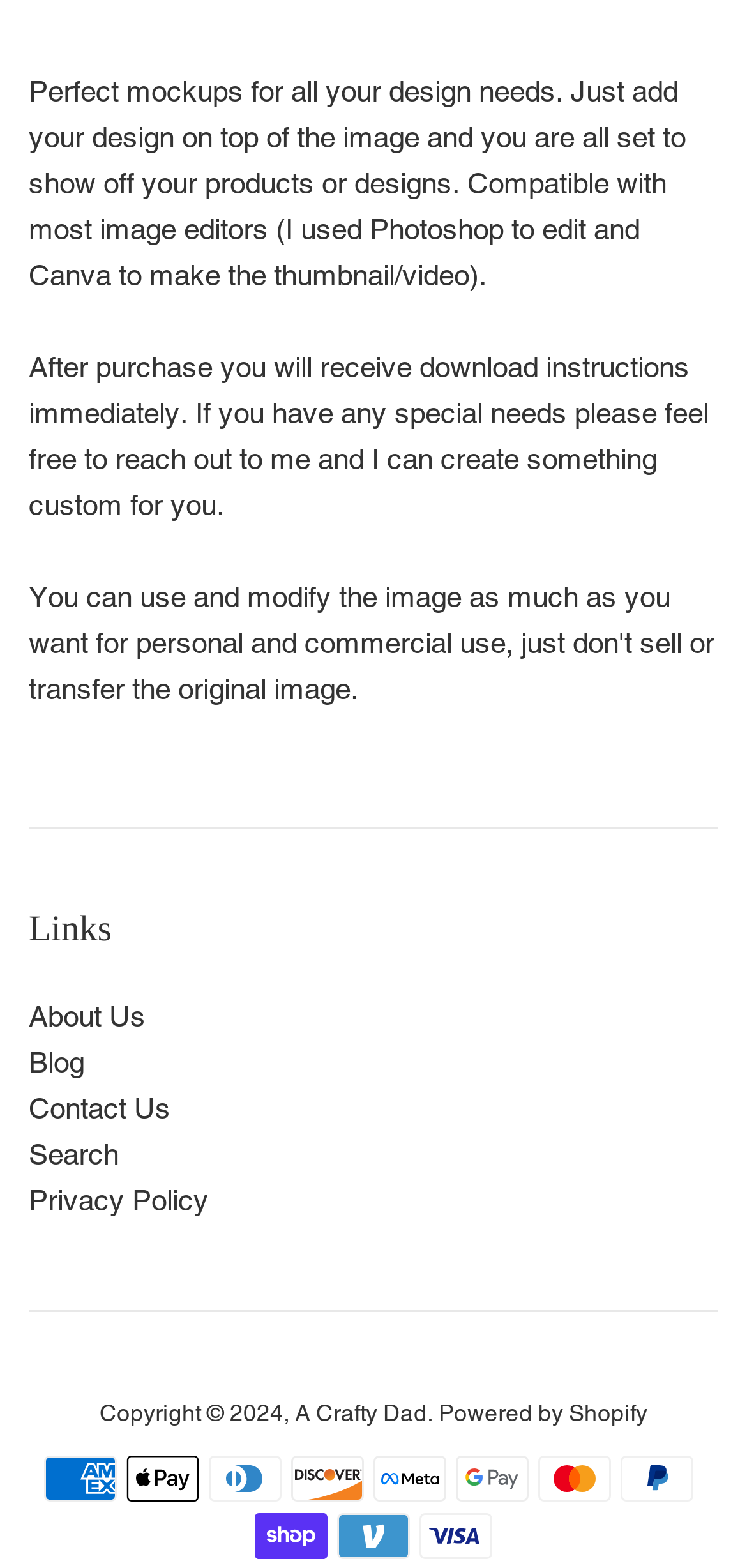Locate the bounding box coordinates of the clickable part needed for the task: "click PayPal".

[0.831, 0.928, 0.928, 0.957]